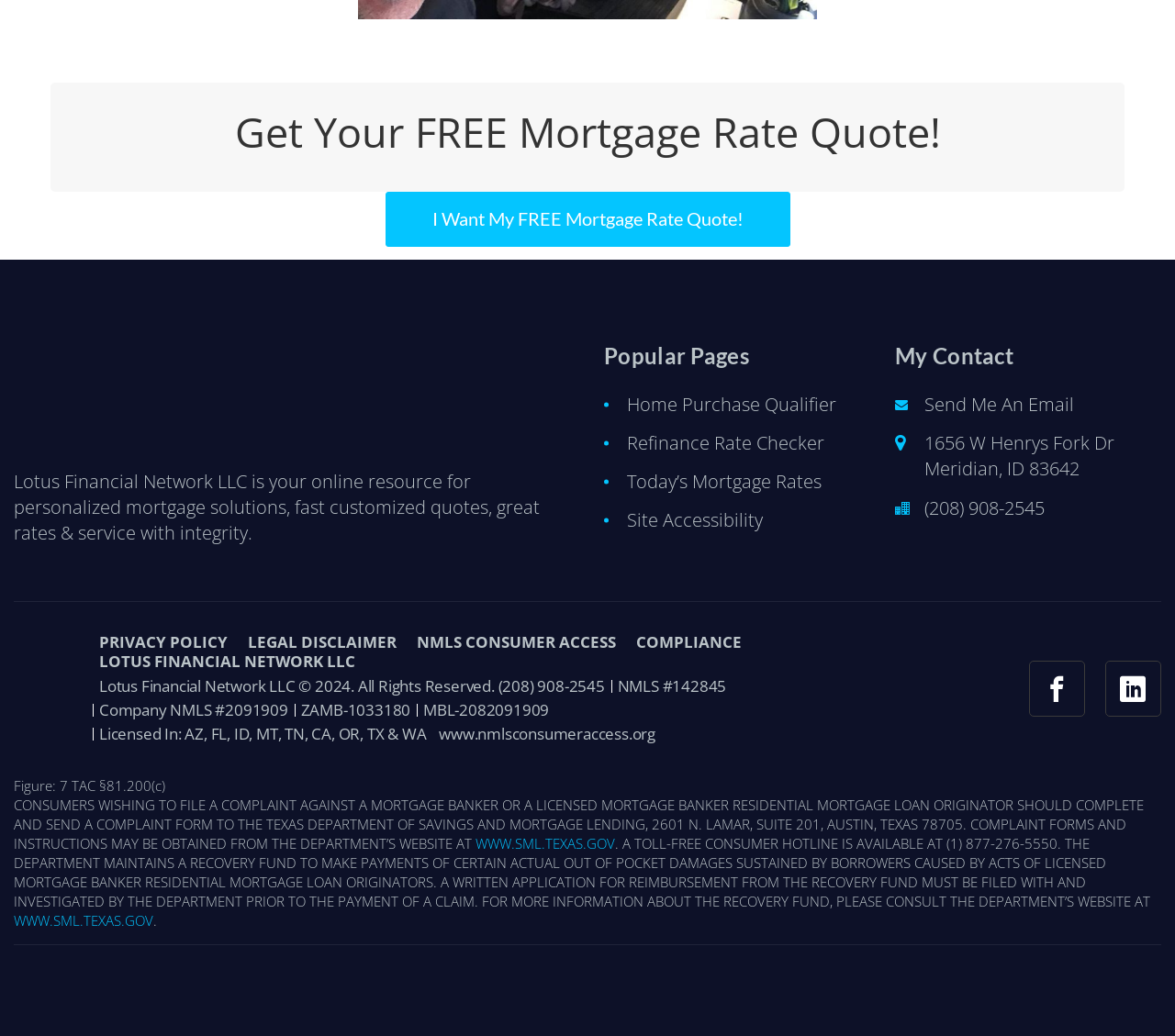What is the purpose of the website?
Provide an in-depth and detailed answer to the question.

The website appears to be a resource for personalized mortgage solutions, fast customized quotes, great rates, and service with integrity, as mentioned in the static text description. It also provides links to popular pages such as 'Home Purchase Qualifier', 'Refinance Rate Checker', and 'Today’s Mortgage Rates'.